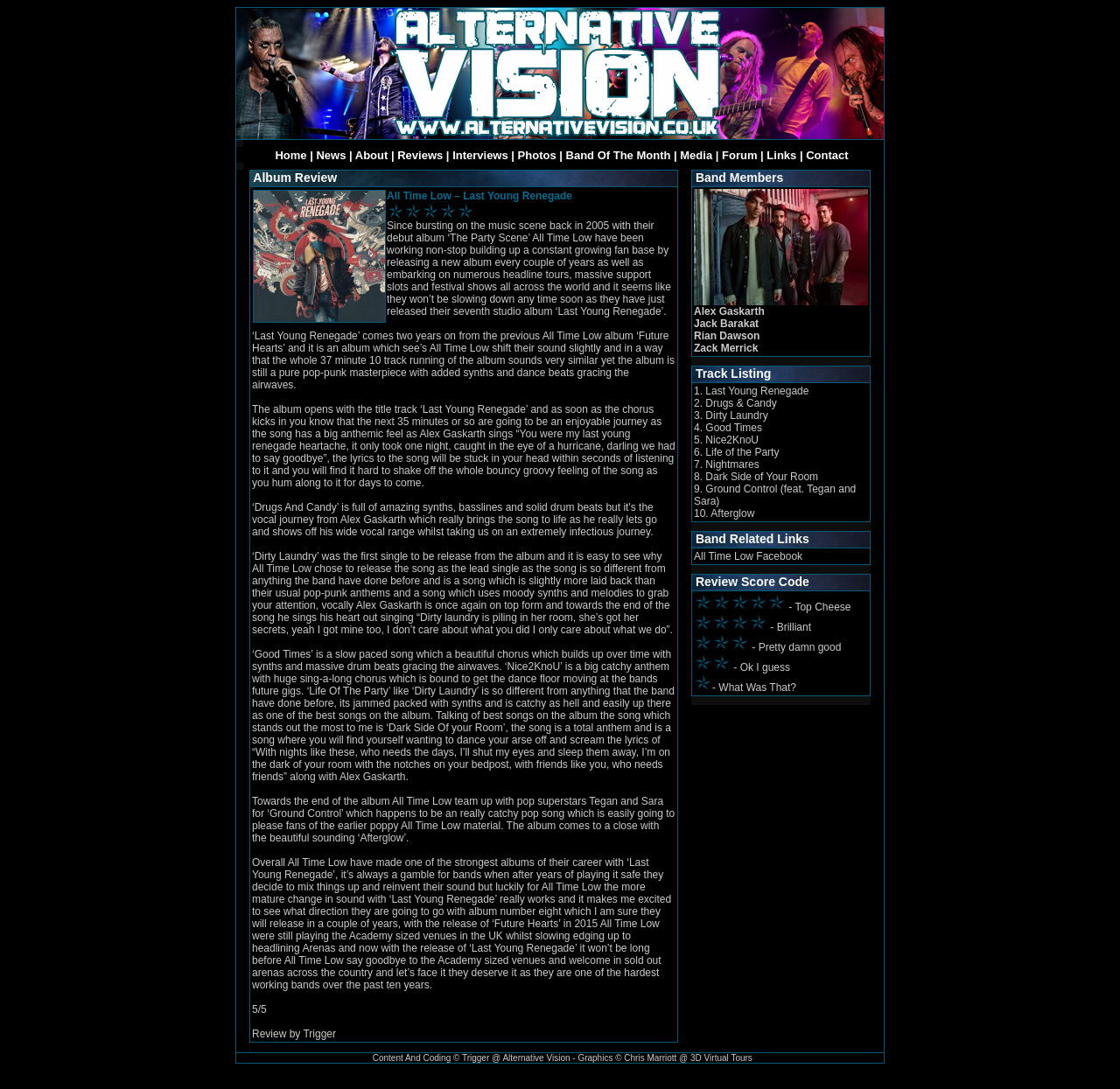How many tracks are on the album?
Please give a detailed answer to the question using the information shown in the image.

The review text mentions that the album has a '37 minute 10 track running', indicating that the album has 10 tracks.